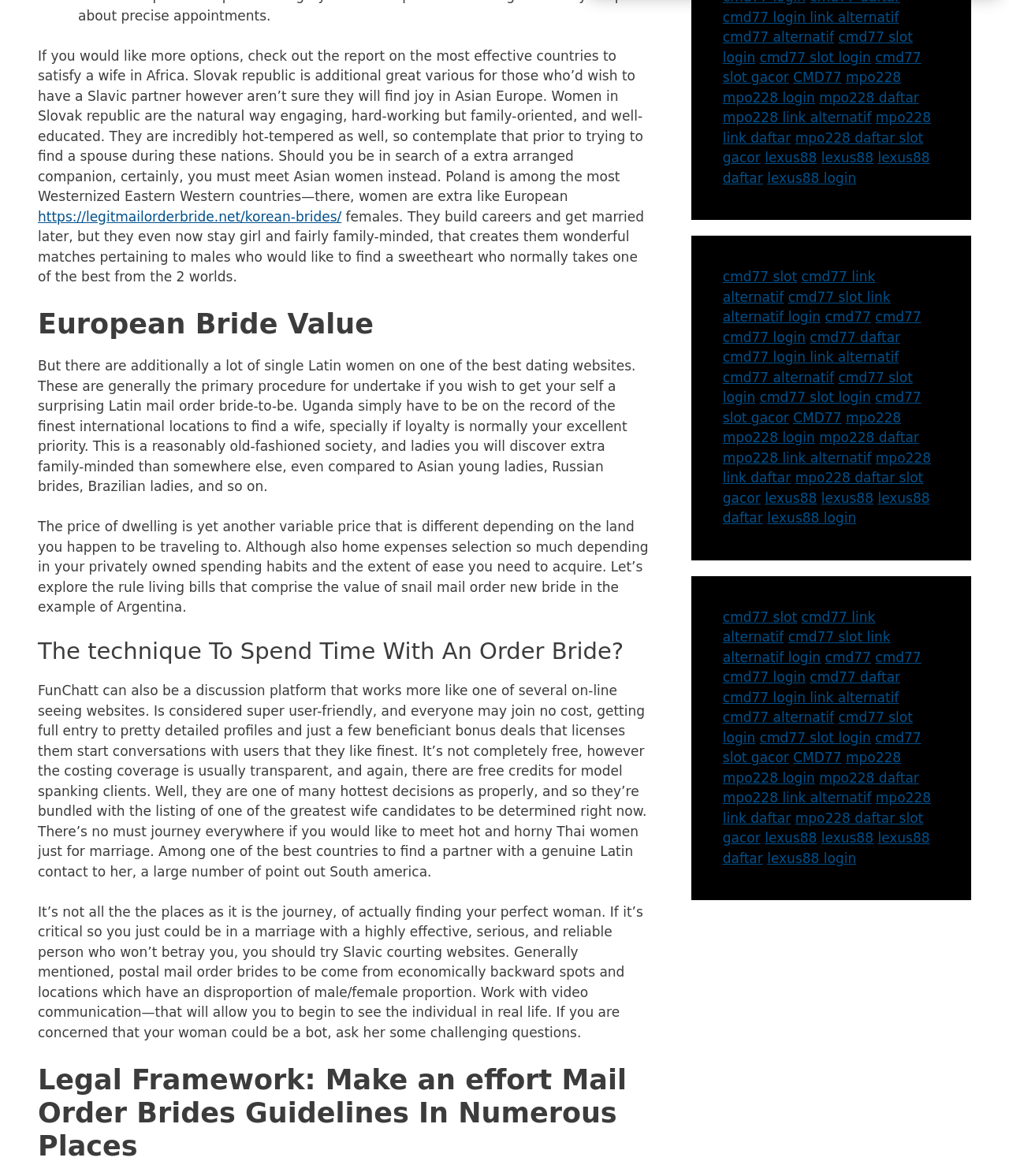Identify the bounding box coordinates of the part that should be clicked to carry out this instruction: "Click the link to learn about European Bride Value".

[0.038, 0.262, 0.647, 0.29]